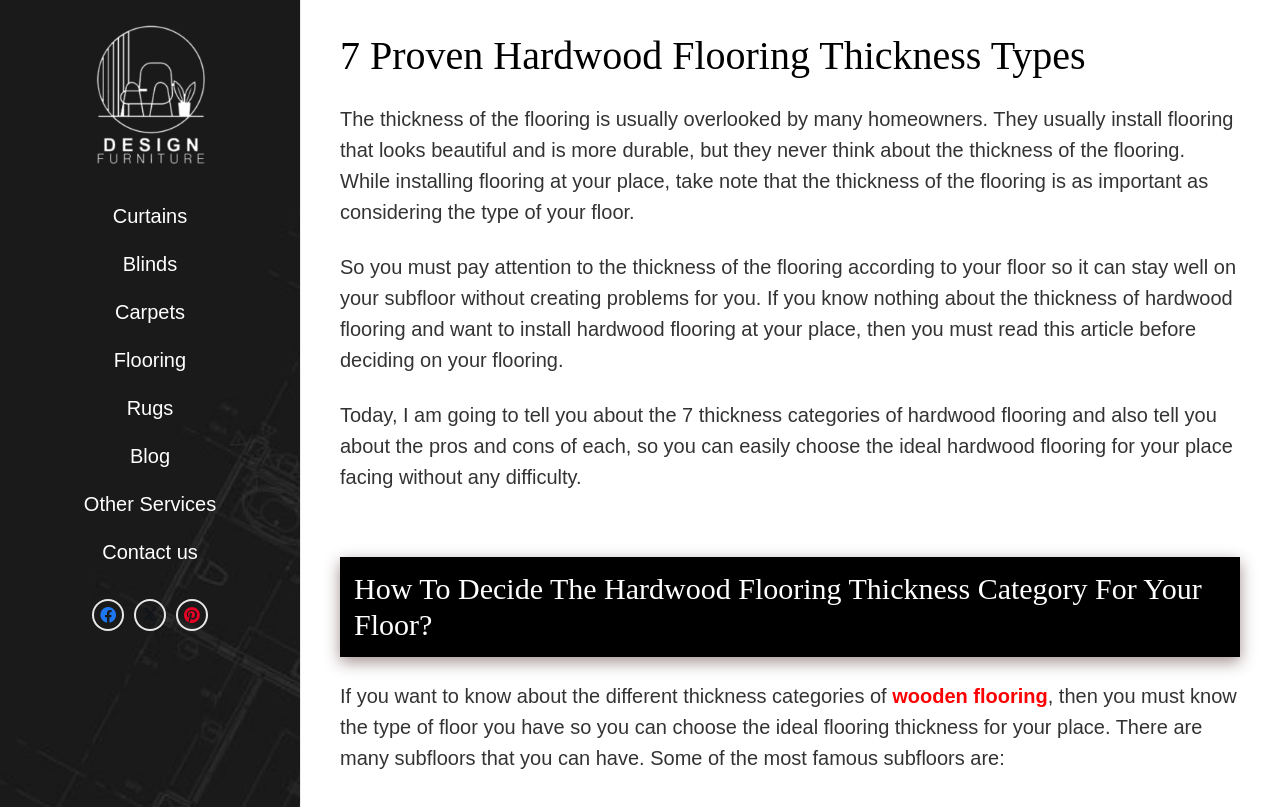Respond to the following query with just one word or a short phrase: 
What should homeowners consider when installing flooring?

thickness and type of floor